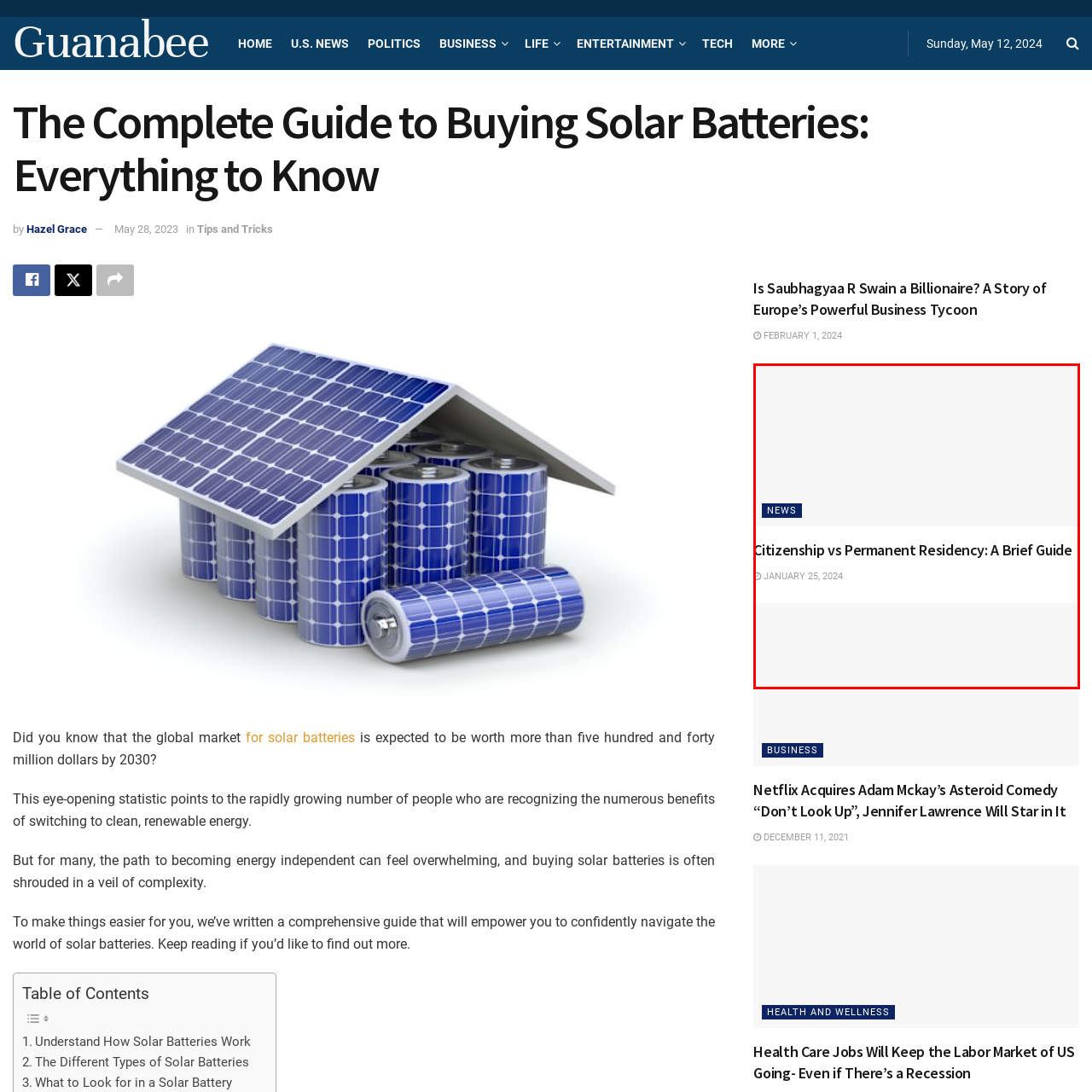What is the purpose of the header 'NEWS'?
Refer to the image highlighted by the red box and give a one-word or short-phrase answer reflecting what you see.

To emphasize relevance to current discussions